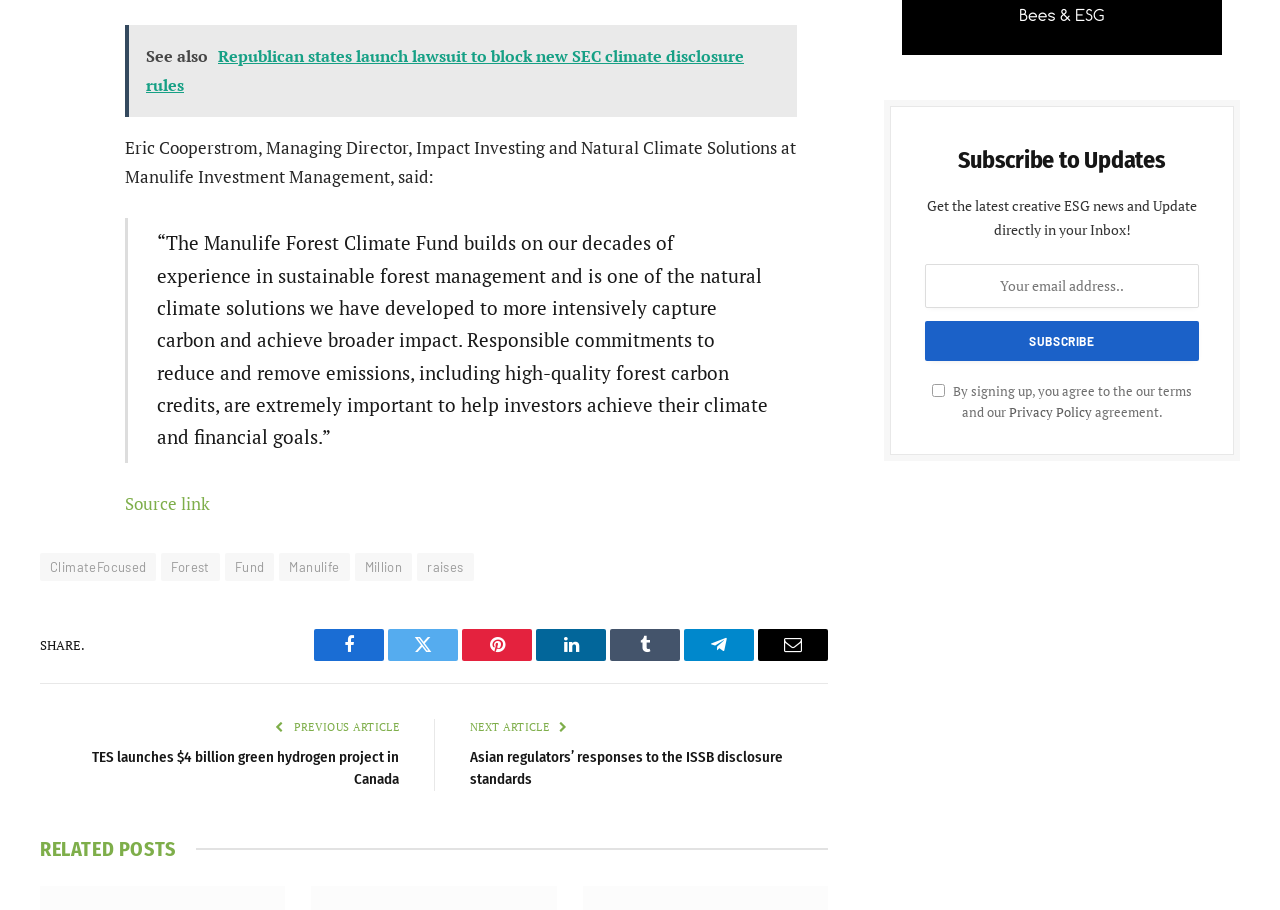What is the purpose of the textbox?
Using the visual information from the image, give a one-word or short-phrase answer.

To enter email address